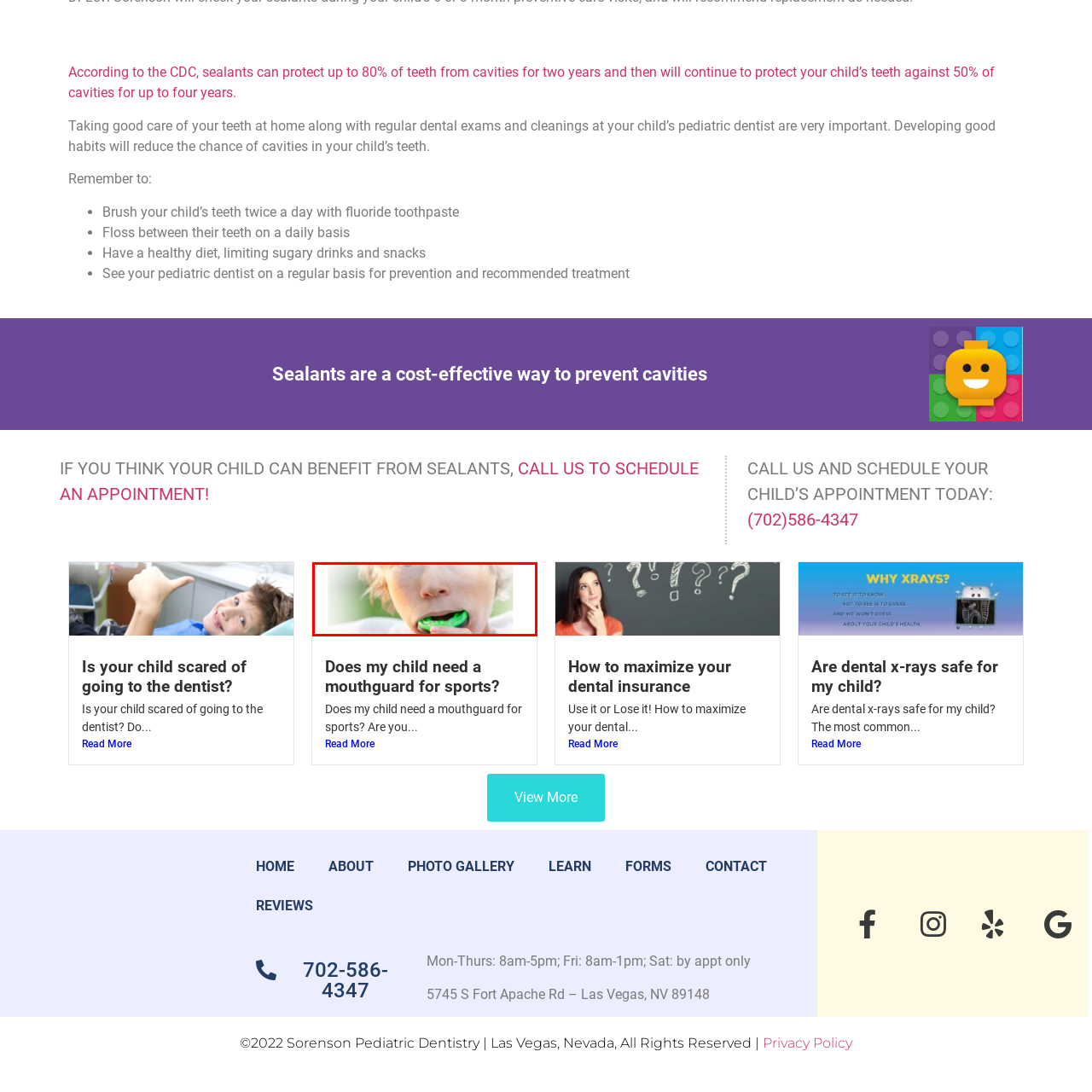Check the section outlined in red, What is the likely environment of the image? Please reply with a single word or phrase.

Outdoors